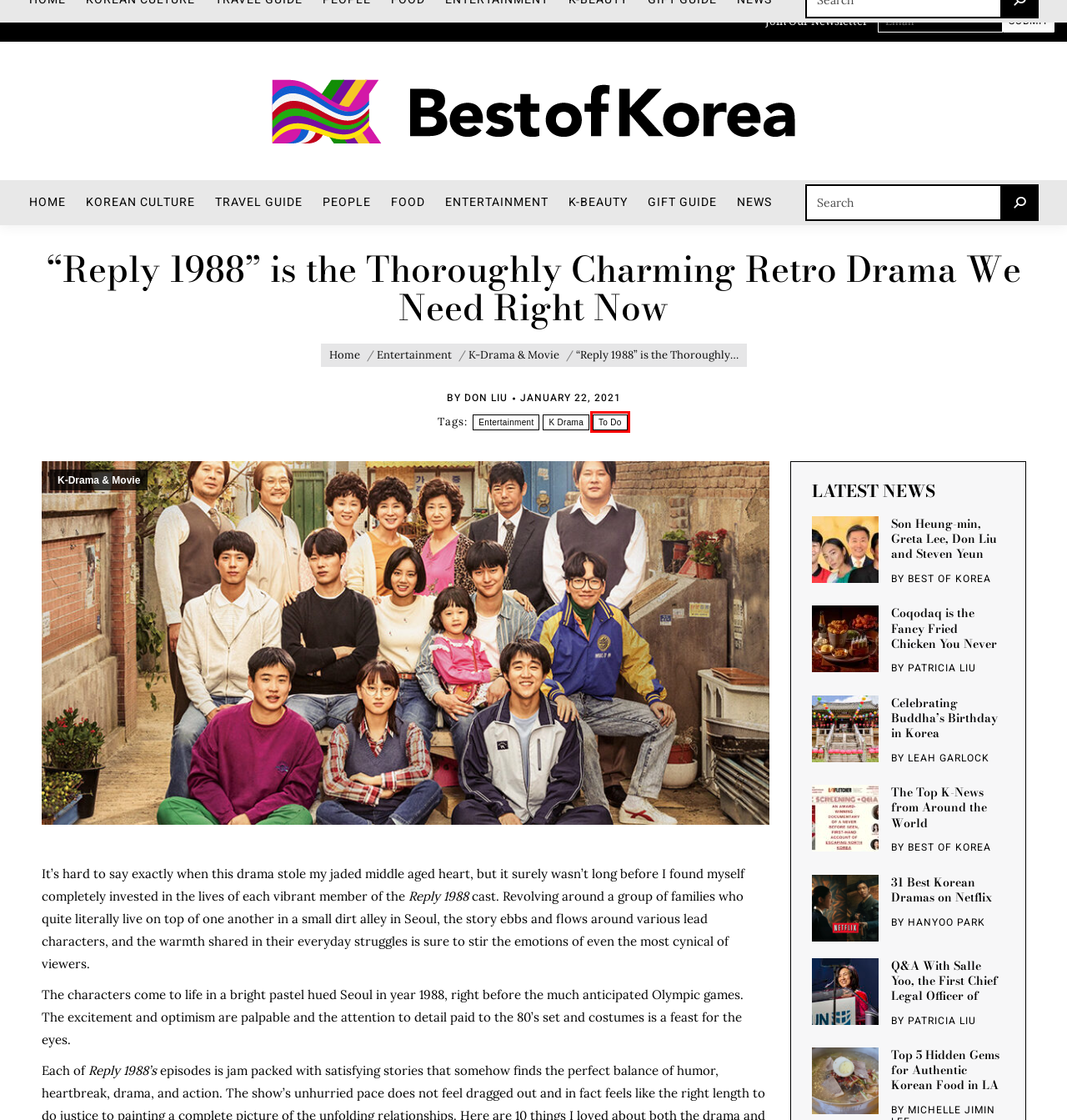You are presented with a screenshot of a webpage with a red bounding box. Select the webpage description that most closely matches the new webpage after clicking the element inside the red bounding box. The options are:
A. K Drama Archives - Best of Korea
B. The Top K-News from Around the World - Best of Korea
C. Don Liu, Author at Best of Korea
D. Top 5 Hidden Gems for Authentic Korean Food in LA - Best of Korea
E. To Do Archives - Best of Korea
F. Q&A With Salle Yoo, the First Chief Legal Officer of Uber - Best of Korea
G. Coqodaq is the Fancy Fried Chicken You Never Knew You Needed - Best of Korea
H. January 22, 2021 - Best of Korea

E